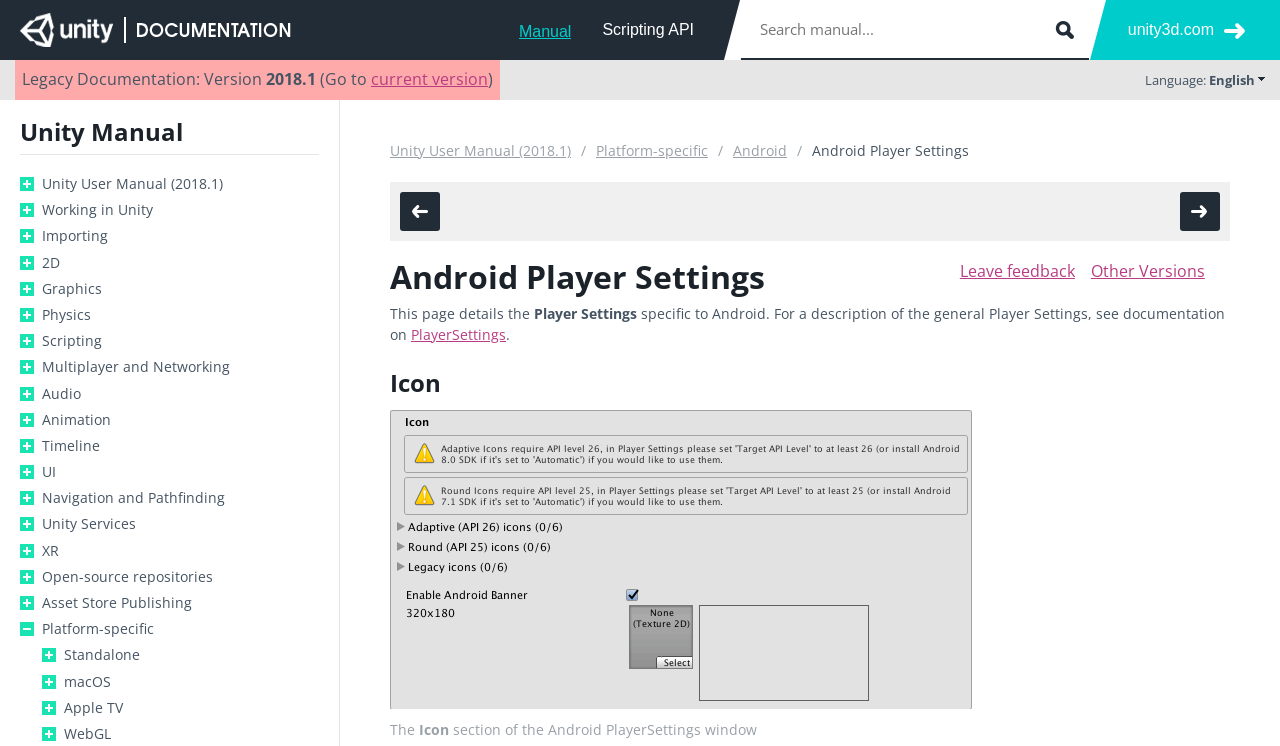Please find the bounding box coordinates of the clickable region needed to complete the following instruction: "Leave feedback". The bounding box coordinates must consist of four float numbers between 0 and 1, i.e., [left, top, right, bottom].

[0.75, 0.348, 0.84, 0.377]